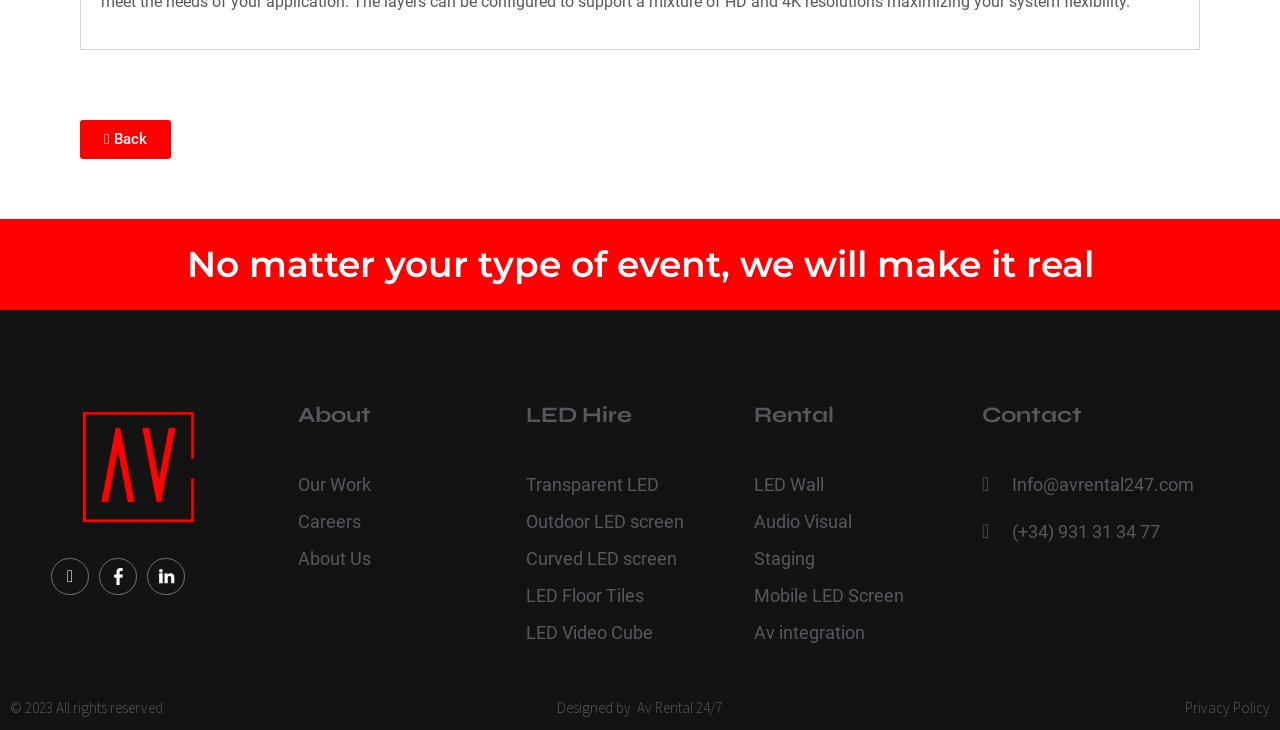How many types of LED screens are mentioned on the webpage?
Relying on the image, give a concise answer in one word or a brief phrase.

4